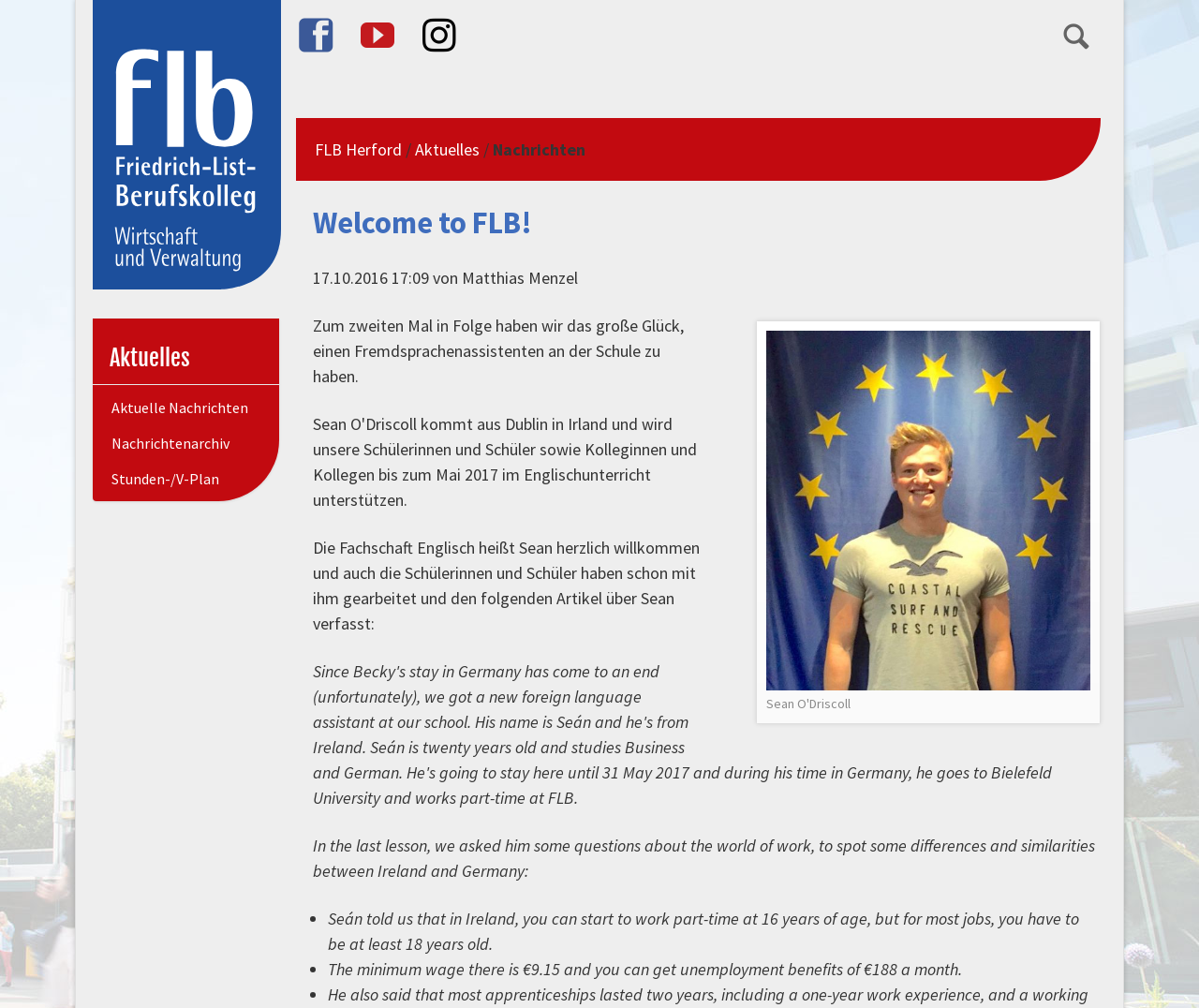Identify the bounding box of the UI component described as: "parent_node: Suchen name="keywords" placeholder="Suchen"".

[0.745, 0.027, 0.873, 0.054]